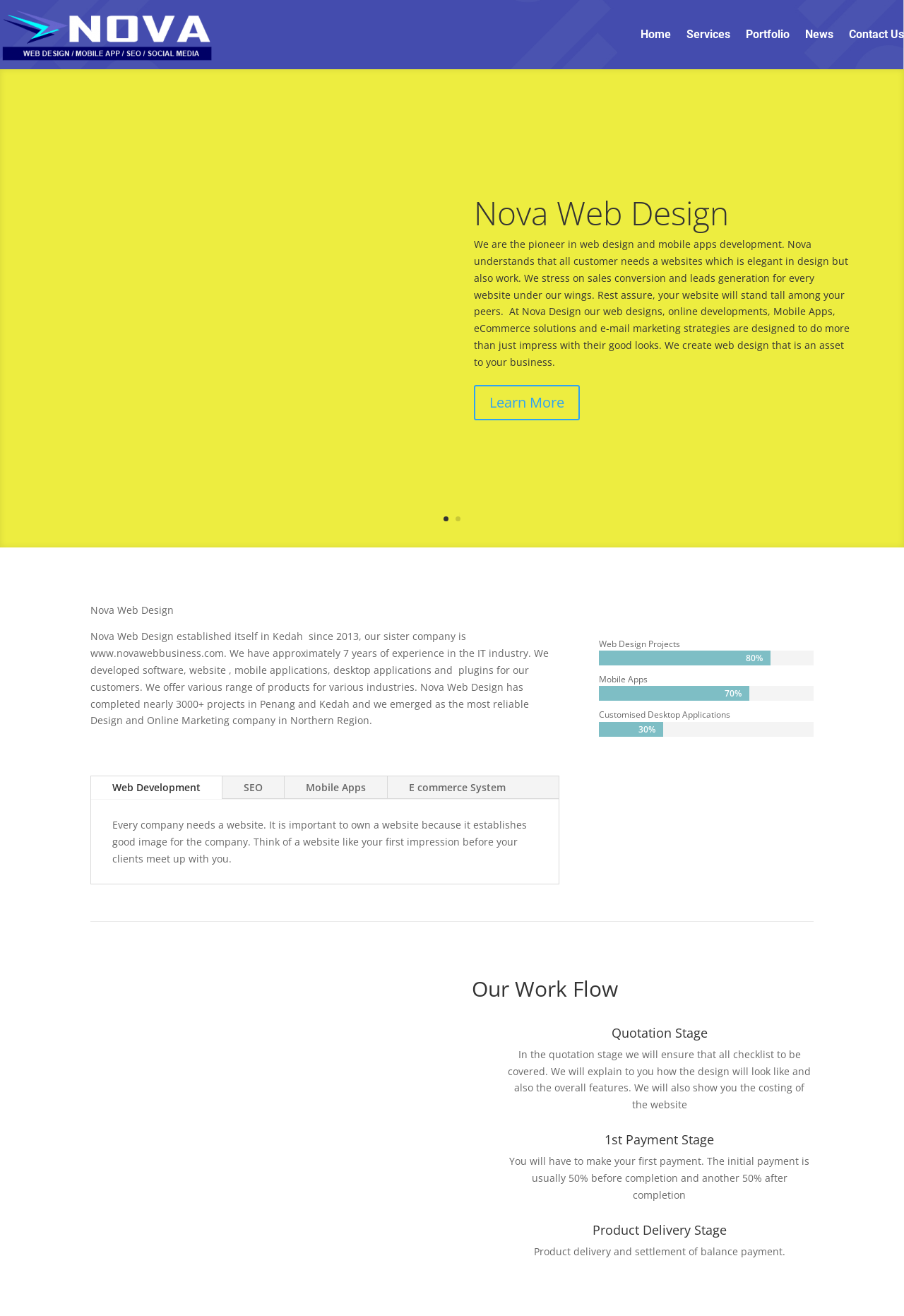Answer this question in one word or a short phrase: What percentage of projects are web design projects?

80%